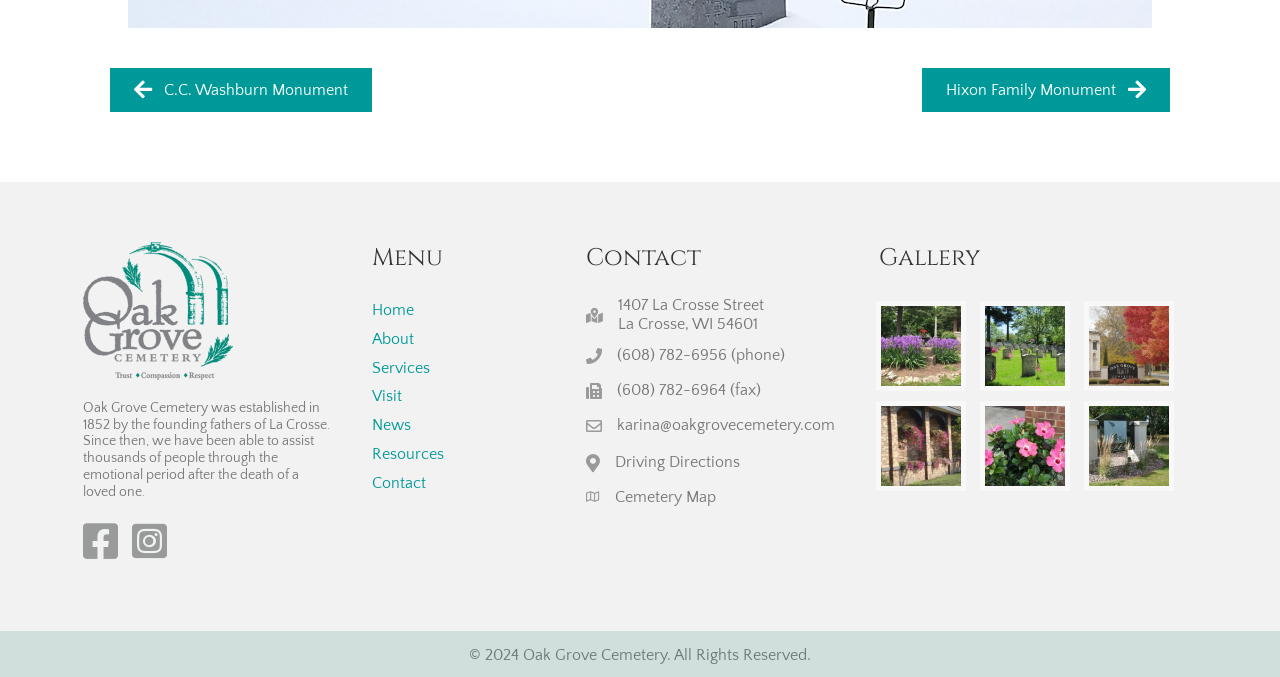What is the phone number of the cemetery?
Look at the screenshot and respond with one word or a short phrase.

(608) 782-6956